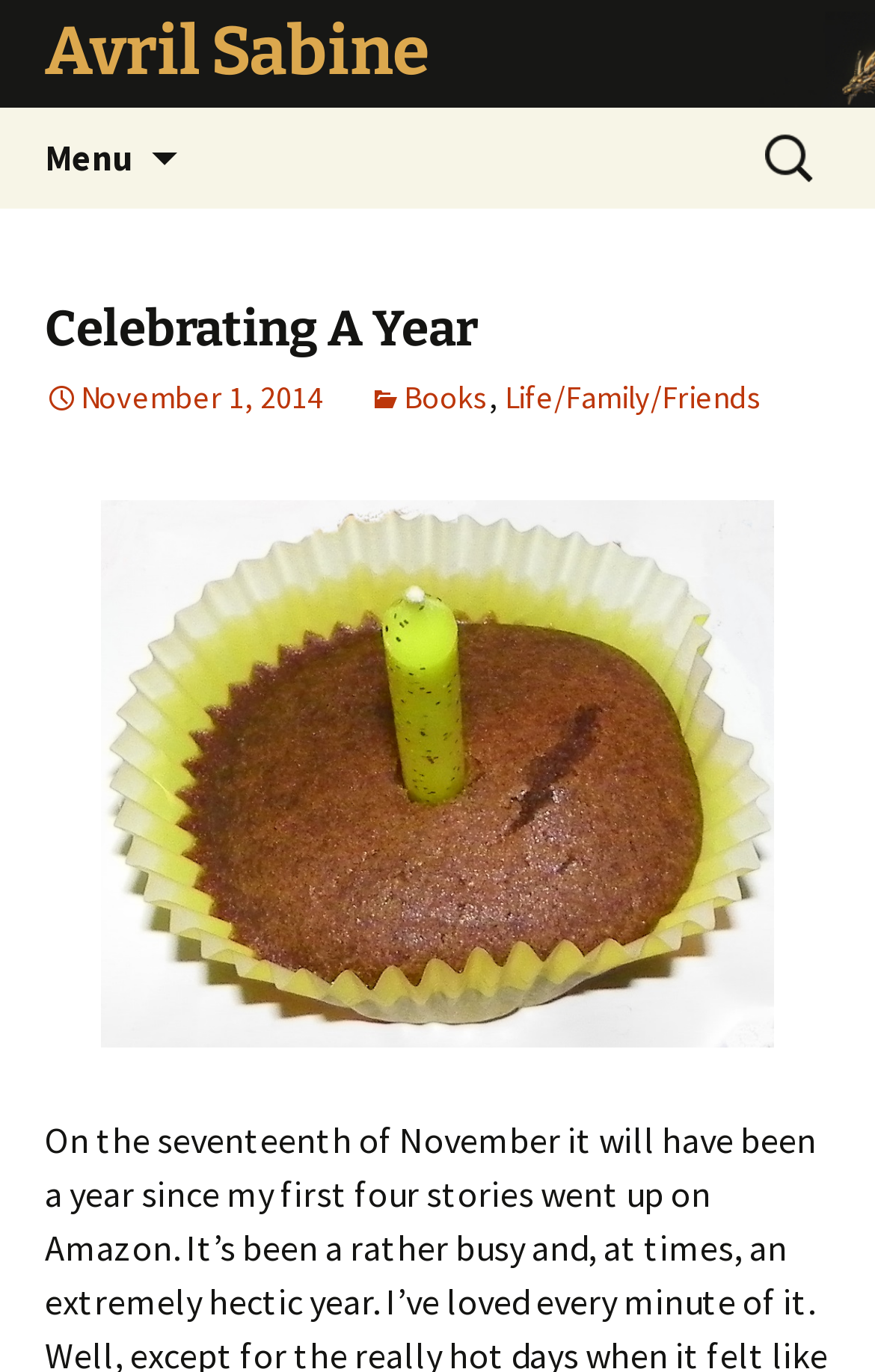Please specify the bounding box coordinates for the clickable region that will help you carry out the instruction: "Read the Celebrating A Year post".

[0.051, 0.217, 0.949, 0.264]